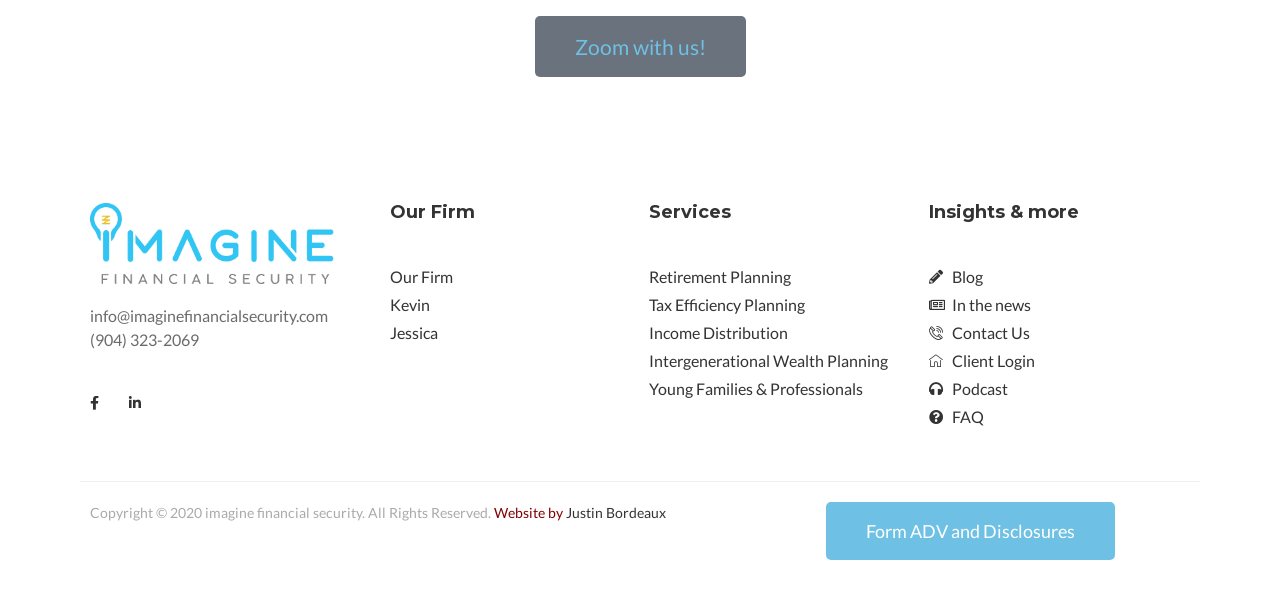Determine the bounding box coordinates for the element that should be clicked to follow this instruction: "Read the 'Blog'". The coordinates should be given as four float numbers between 0 and 1, in the format [left, top, right, bottom].

[0.726, 0.449, 0.929, 0.489]